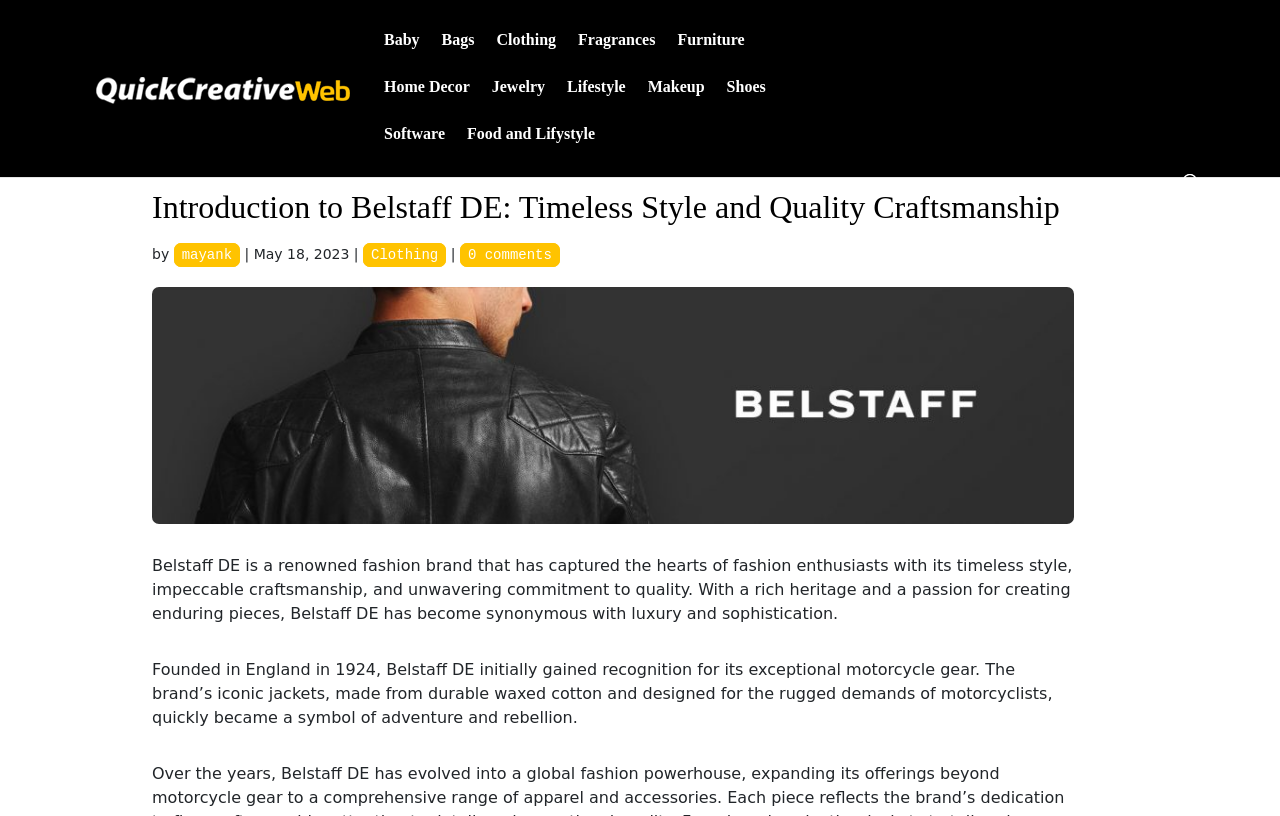Determine the bounding box coordinates of the clickable region to carry out the instruction: "View the Clothing page".

[0.388, 0.04, 0.434, 0.098]